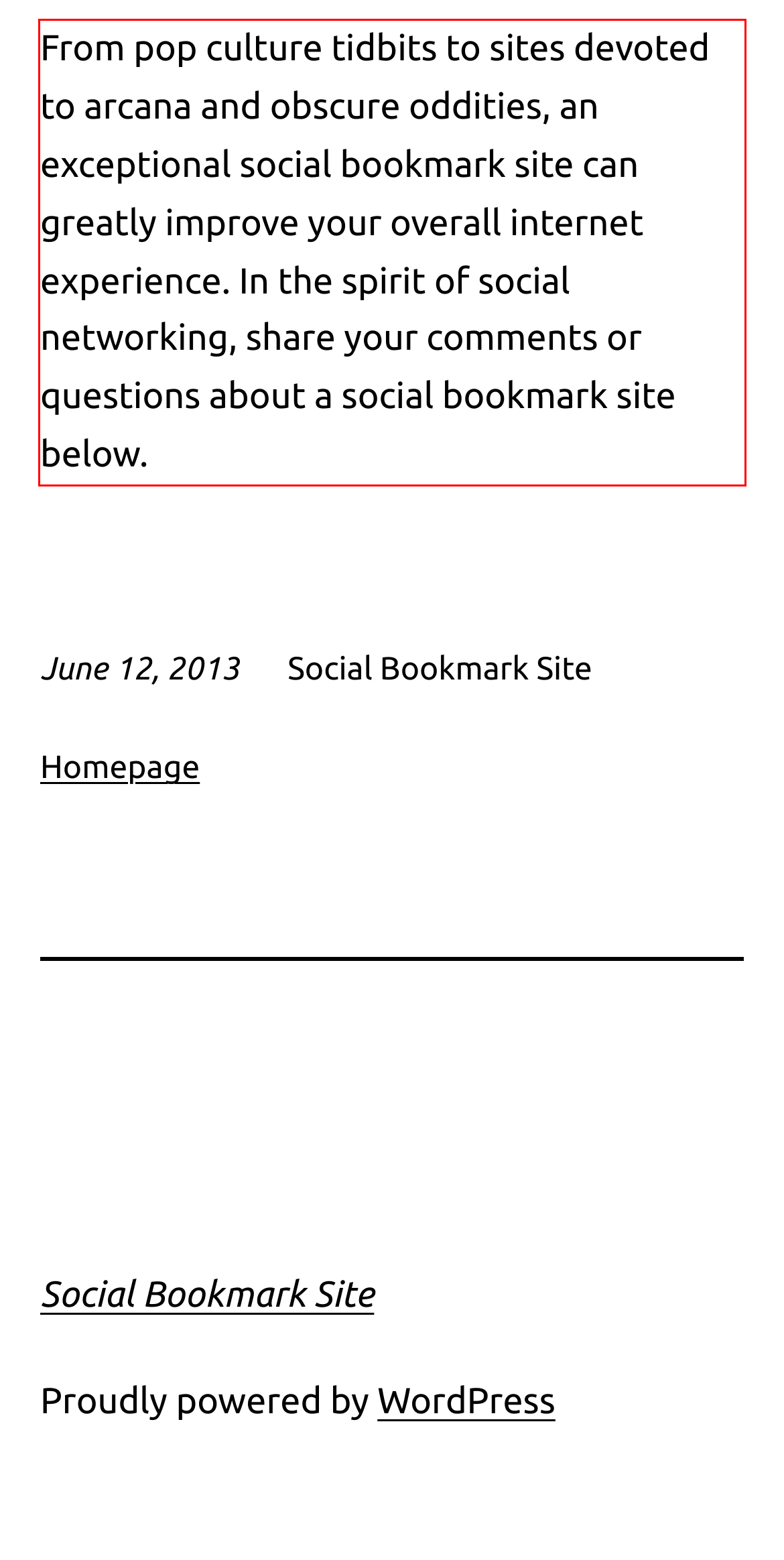With the provided screenshot of a webpage, locate the red bounding box and perform OCR to extract the text content inside it.

From pop culture tidbits to sites devoted to arcana and obscure oddities, an exceptional social bookmark site can greatly improve your overall internet experience. In the spirit of social networking, share your comments or questions about a social bookmark site below.